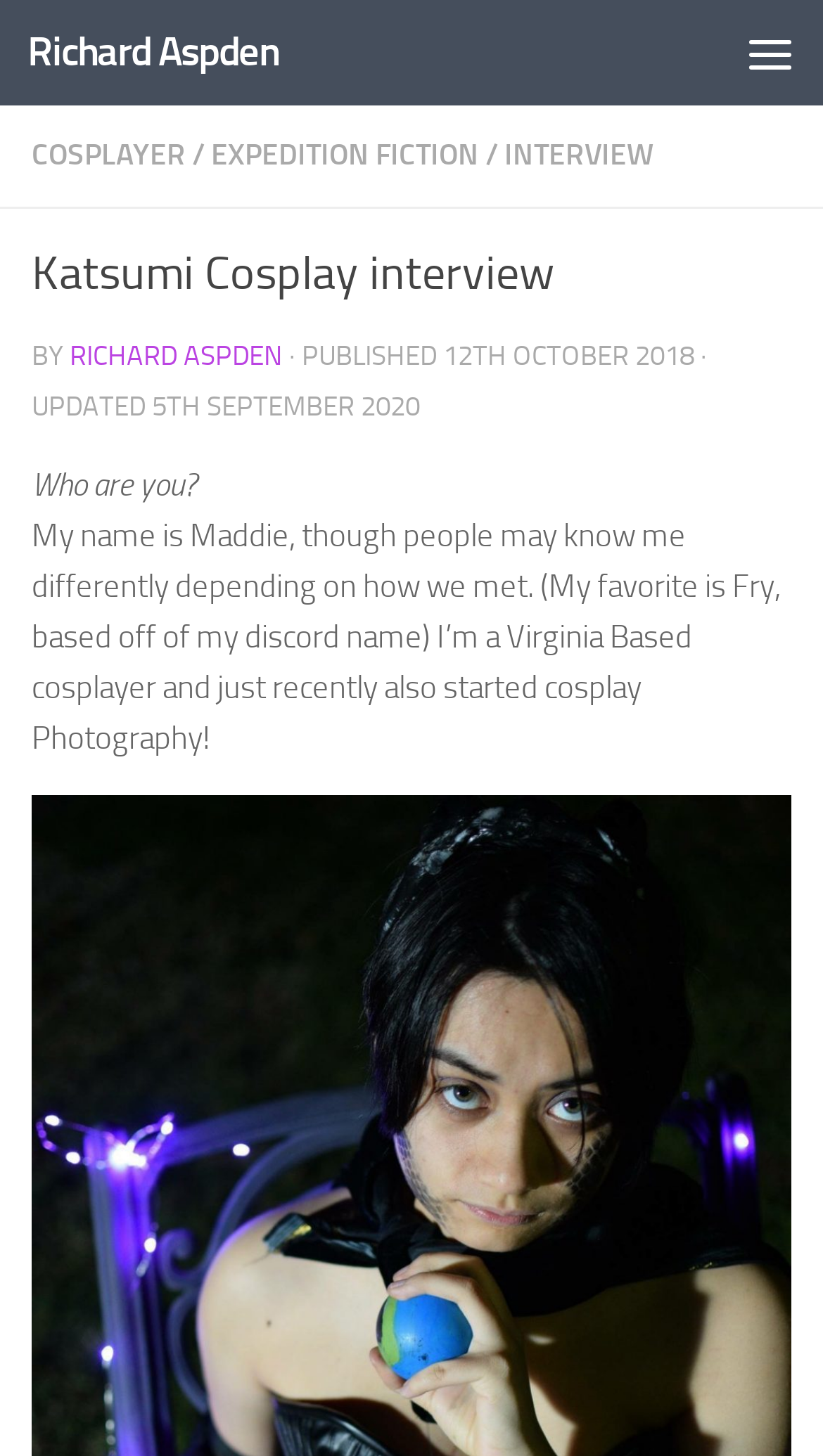Find the bounding box coordinates for the UI element whose description is: "Richard Aspden". The coordinates should be four float numbers between 0 and 1, in the format [left, top, right, bottom].

[0.085, 0.233, 0.344, 0.255]